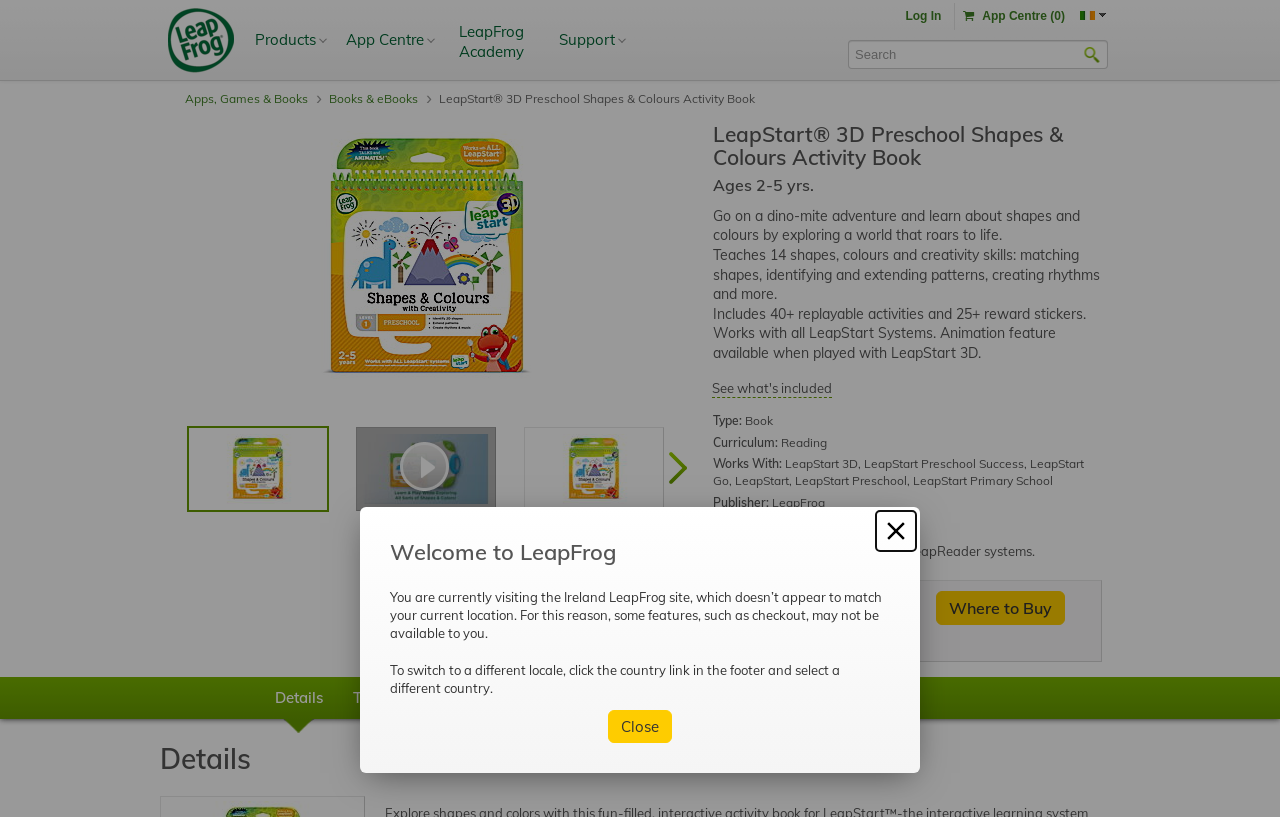Use a single word or phrase to answer this question: 
How many replayable activities are included in this product?

40+